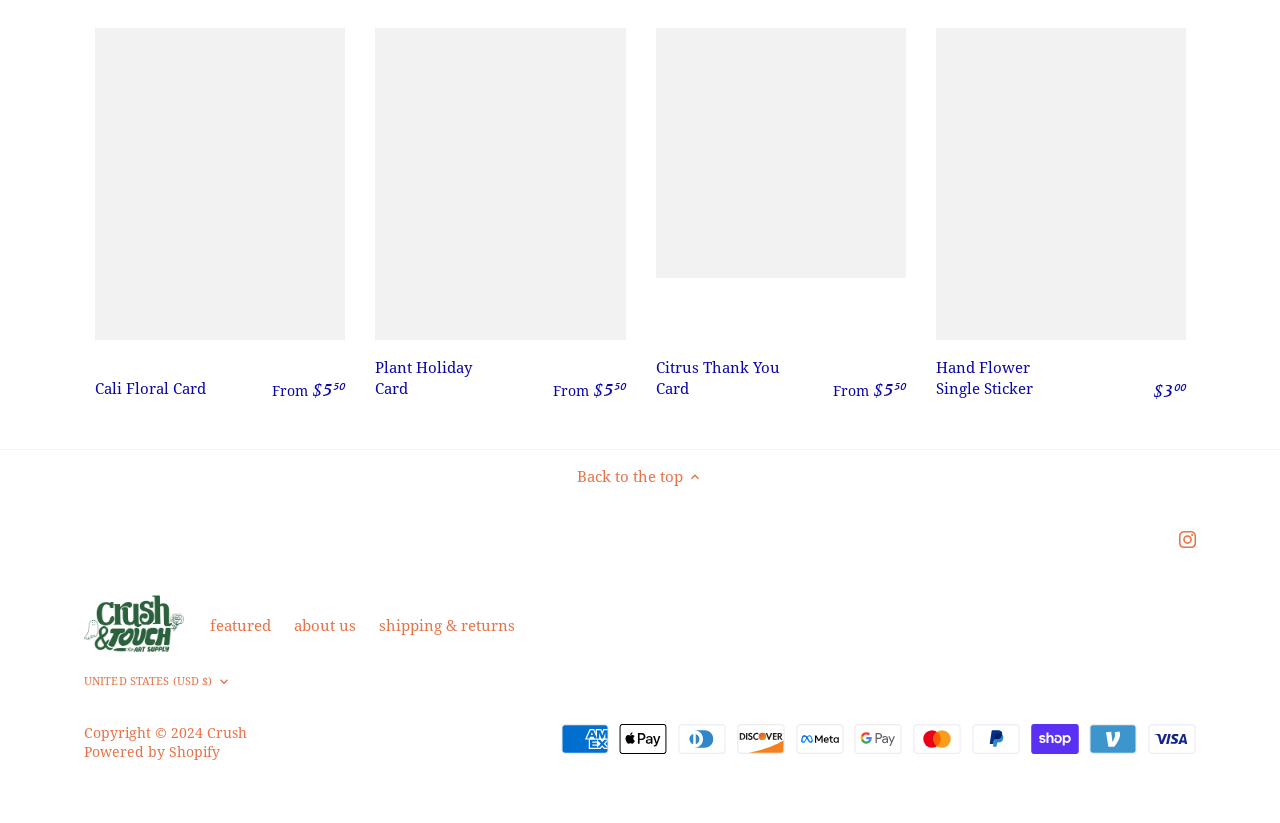Given the description: "aria-label="Quick buy"", determine the bounding box coordinates of the UI element. The coordinates should be formatted as four float numbers between 0 and 1, [left, top, right, bottom].

[0.673, 0.284, 0.697, 0.321]